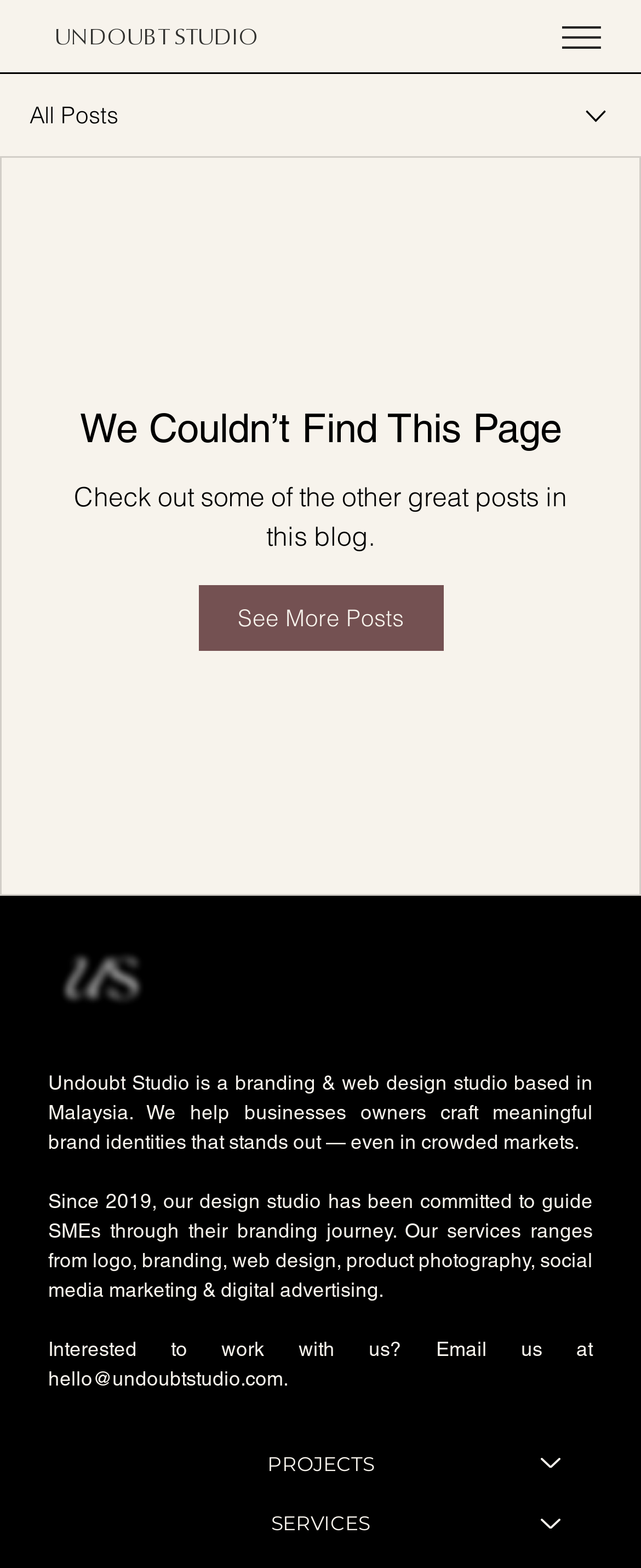Extract the bounding box coordinates for the UI element described by the text: "DONATE". The coordinates should be in the form of [left, top, right, bottom] with values between 0 and 1.

None